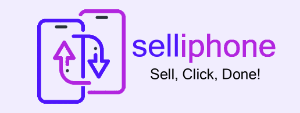Illustrate the image with a detailed caption.

The image features the colorful logo of "selliphone," which emphasizes easy and efficient selling of mobile devices. The design incorporates two stylized phones with arrows symbolizing transaction and exchange, alongside the vibrant text "selliphone" in a modern font. Below the name, the tagline "Sell, Click, Done!" encapsulates the straightforward process of selling smartphones through the platform. This imagery reflects the brand's commitment to making the selling experience quick and user-friendly, inviting customers to effortlessly declutter their tech by selling unwanted devices online.